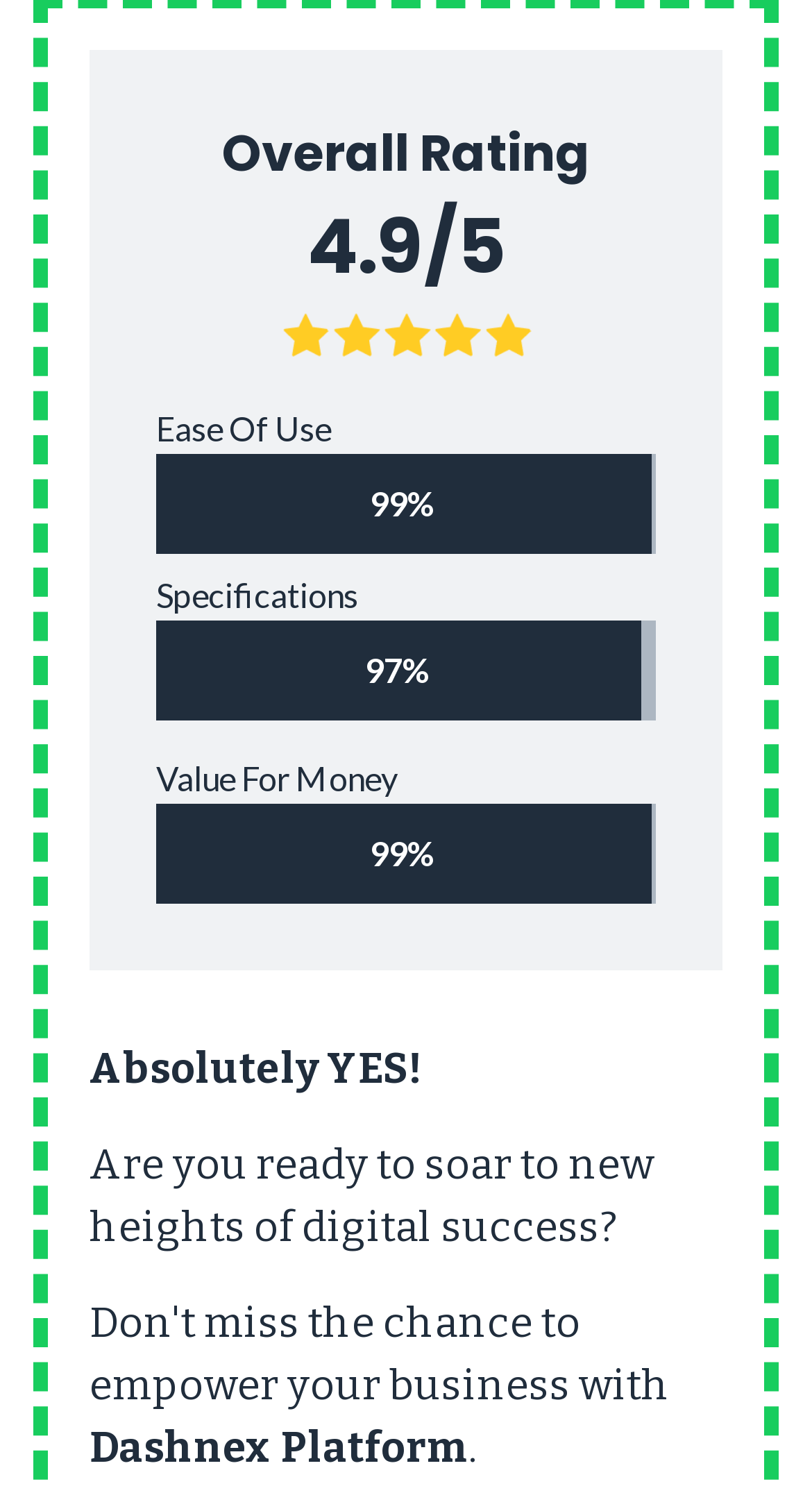Determine the bounding box coordinates of the region to click in order to accomplish the following instruction: "Click on the 'Absolutely YES!' link". Provide the coordinates as four float numbers between 0 and 1, specifically [left, top, right, bottom].

[0.11, 0.695, 0.89, 0.737]